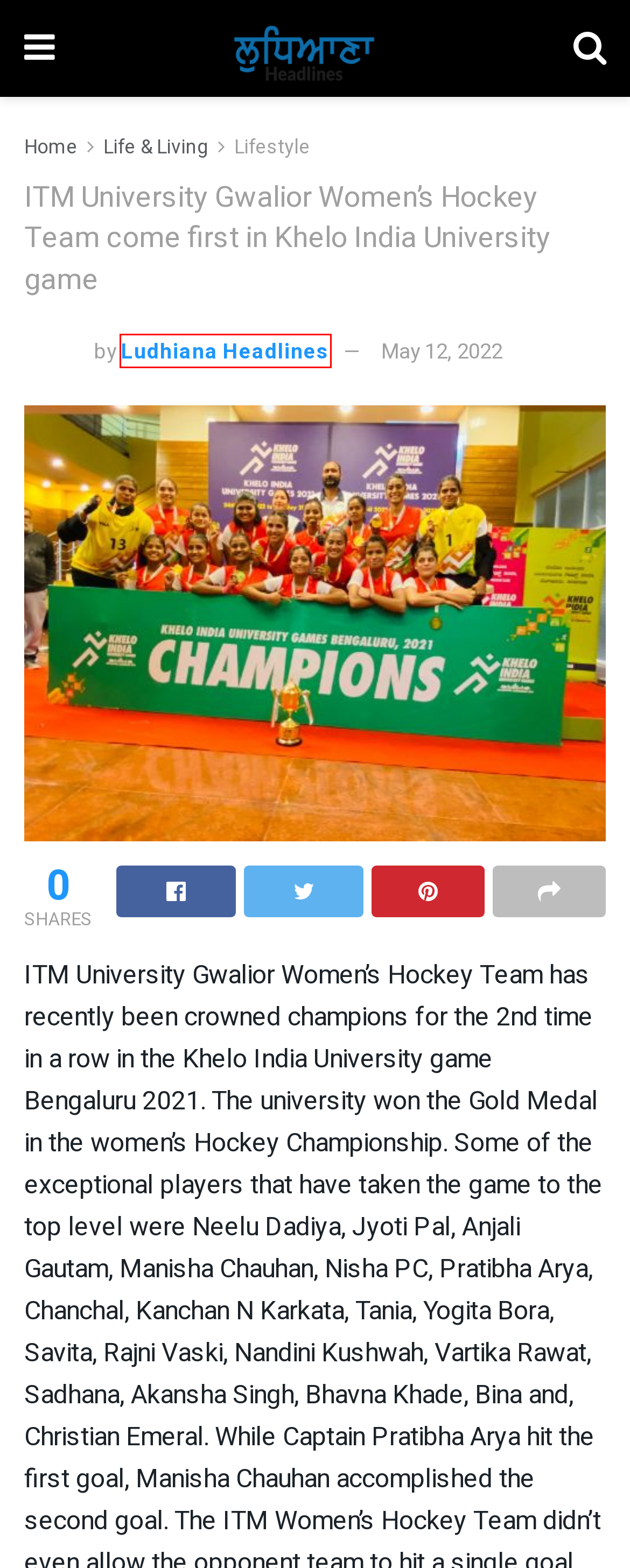You are provided with a screenshot of a webpage containing a red rectangle bounding box. Identify the webpage description that best matches the new webpage after the element in the bounding box is clicked. Here are the potential descriptions:
A. Dr. M - Ludhiana Headlines
B. Tiranga Mountain Rescue - Ludhiana Headlines
C. Ludhiana Headlines - Ludhiana Headlines | News | Lifestyle | Events & More
D. India Designer Show - Ludhiana Headlines
E. Pollywood - Ludhiana Headlines
F. Lifestyle - Ludhiana Headlines
G. Ludhiana Headlines - Ludhiana Headlines
H. Life & Living - Ludhiana Headlines

G